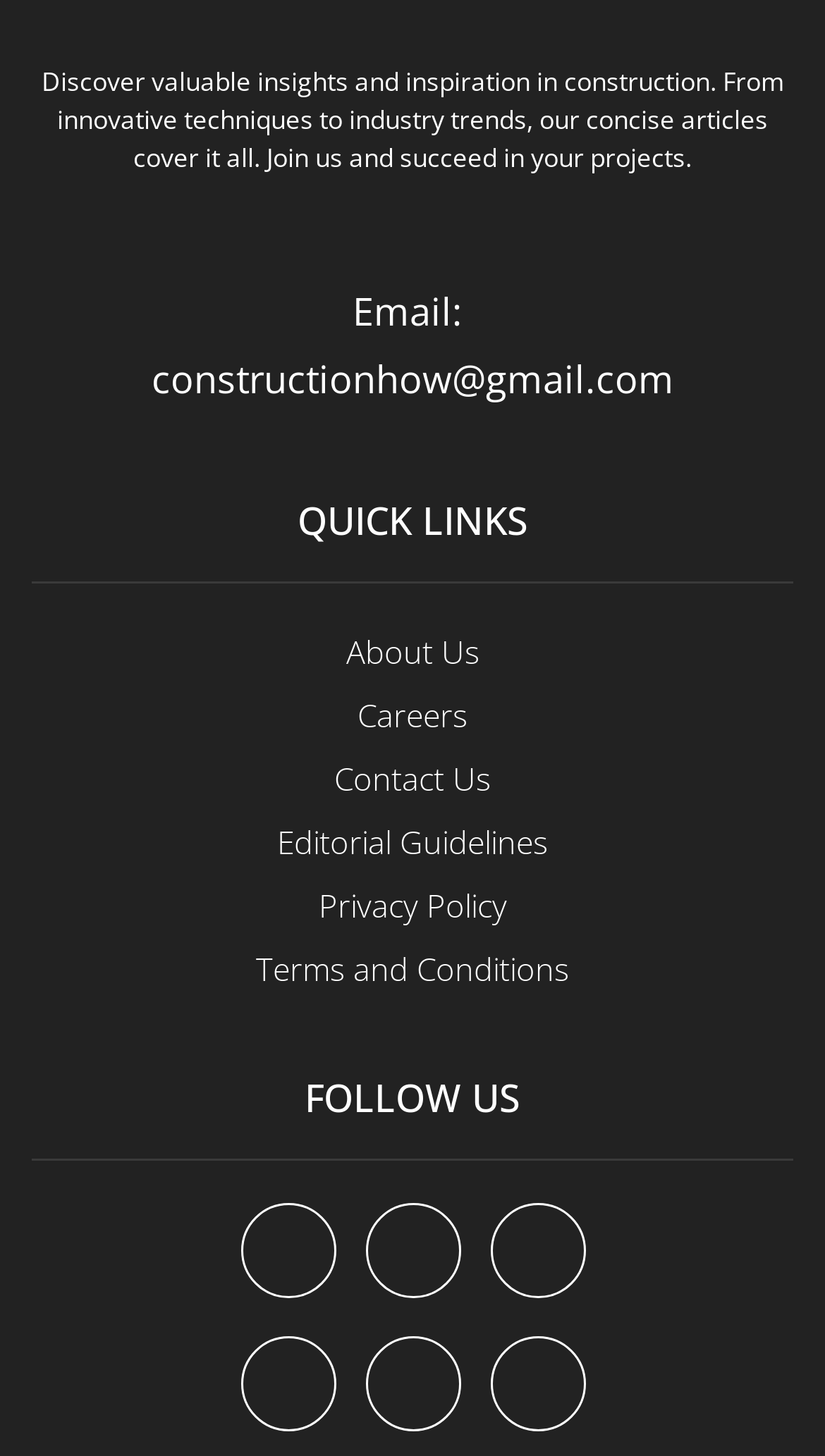How many social media platforms are linked on the webpage?
Answer the question based on the image using a single word or a brief phrase.

6